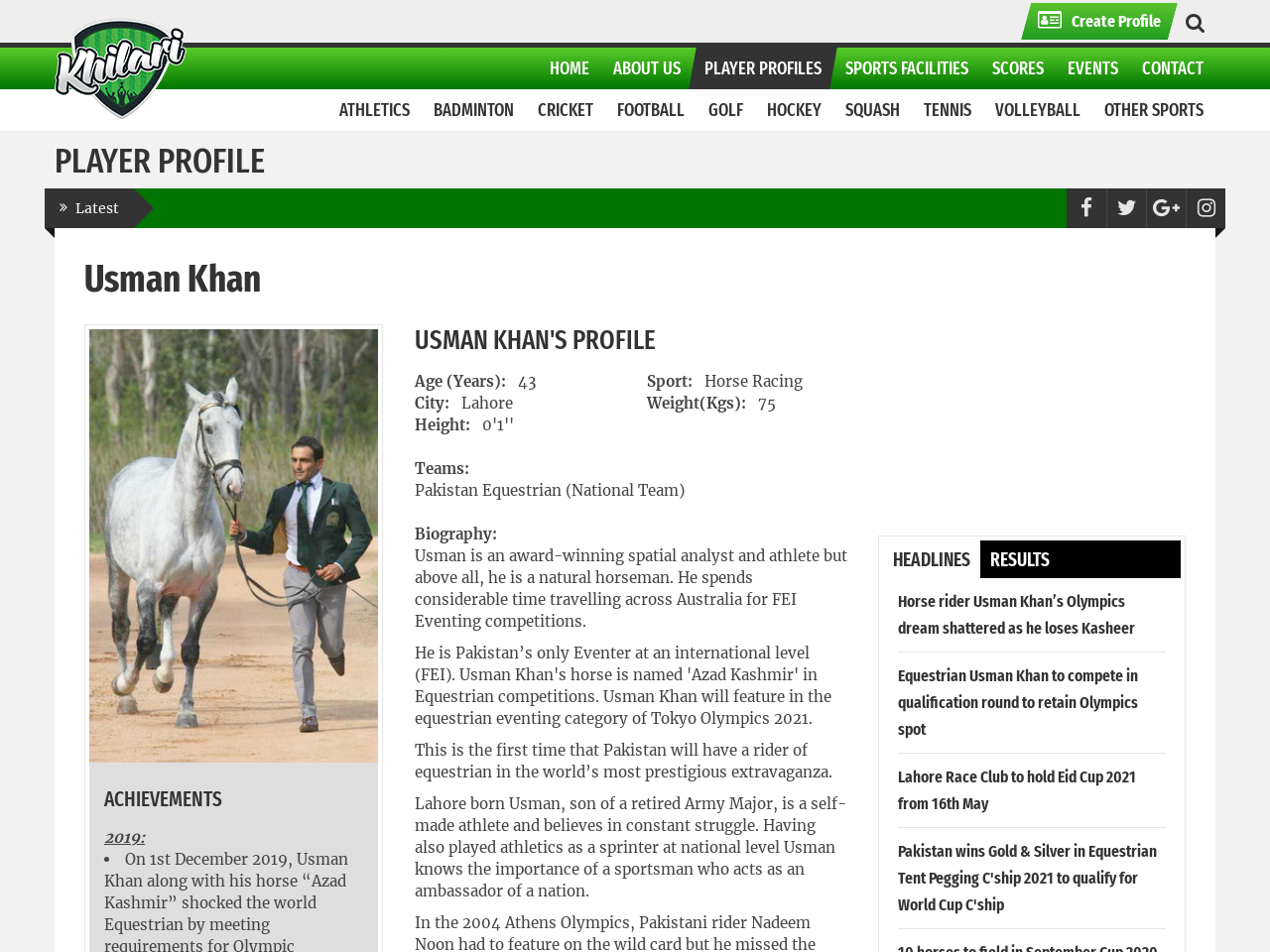What is Usman Khan's sport? Based on the image, give a response in one word or a short phrase.

Horse Racing